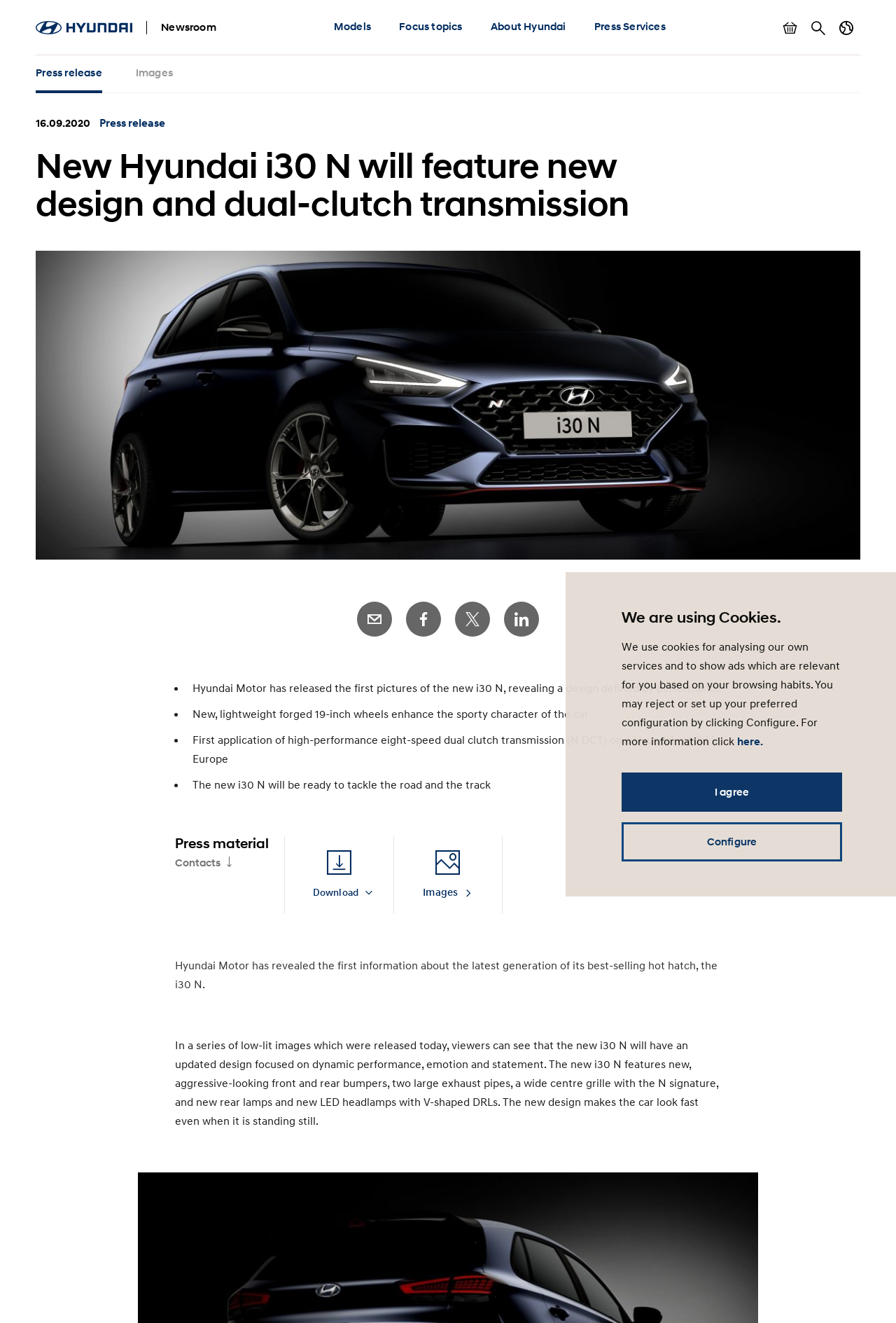What is the purpose of the 'Country switch' button?
Give a single word or phrase answer based on the content of the image.

To switch country